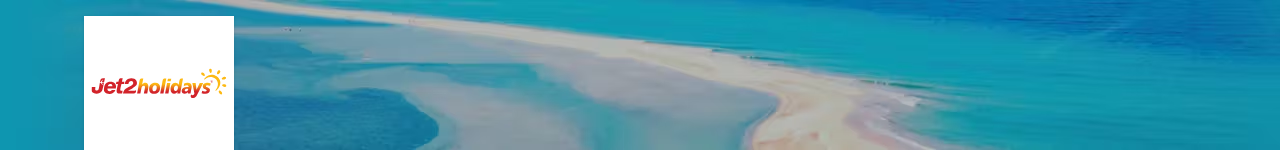What is the tone of the visual?
Using the visual information, answer the question in a single word or phrase.

inviting